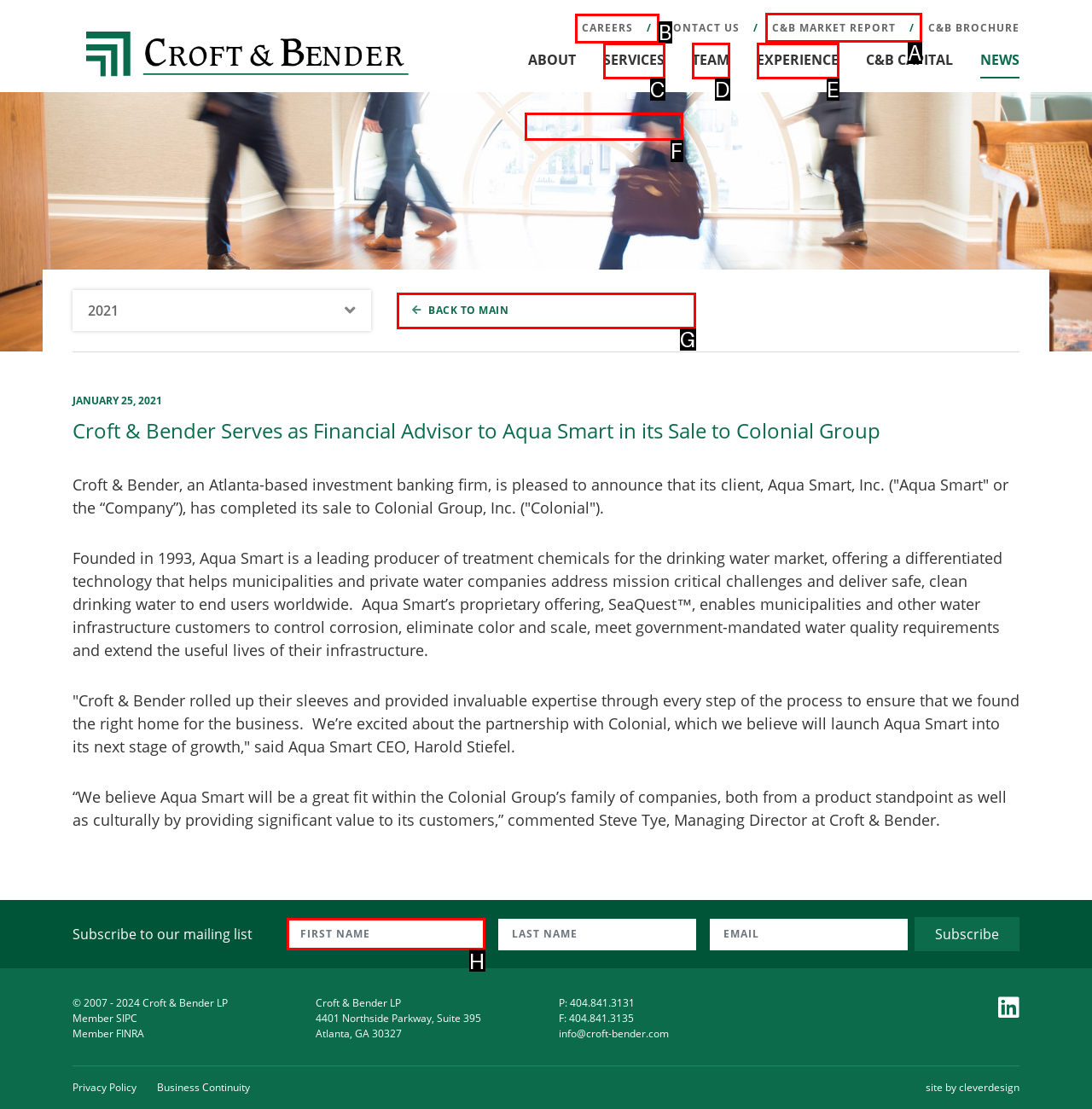Identify the appropriate lettered option to execute the following task: Click on C&B MARKET REPORT/
Respond with the letter of the selected choice.

A